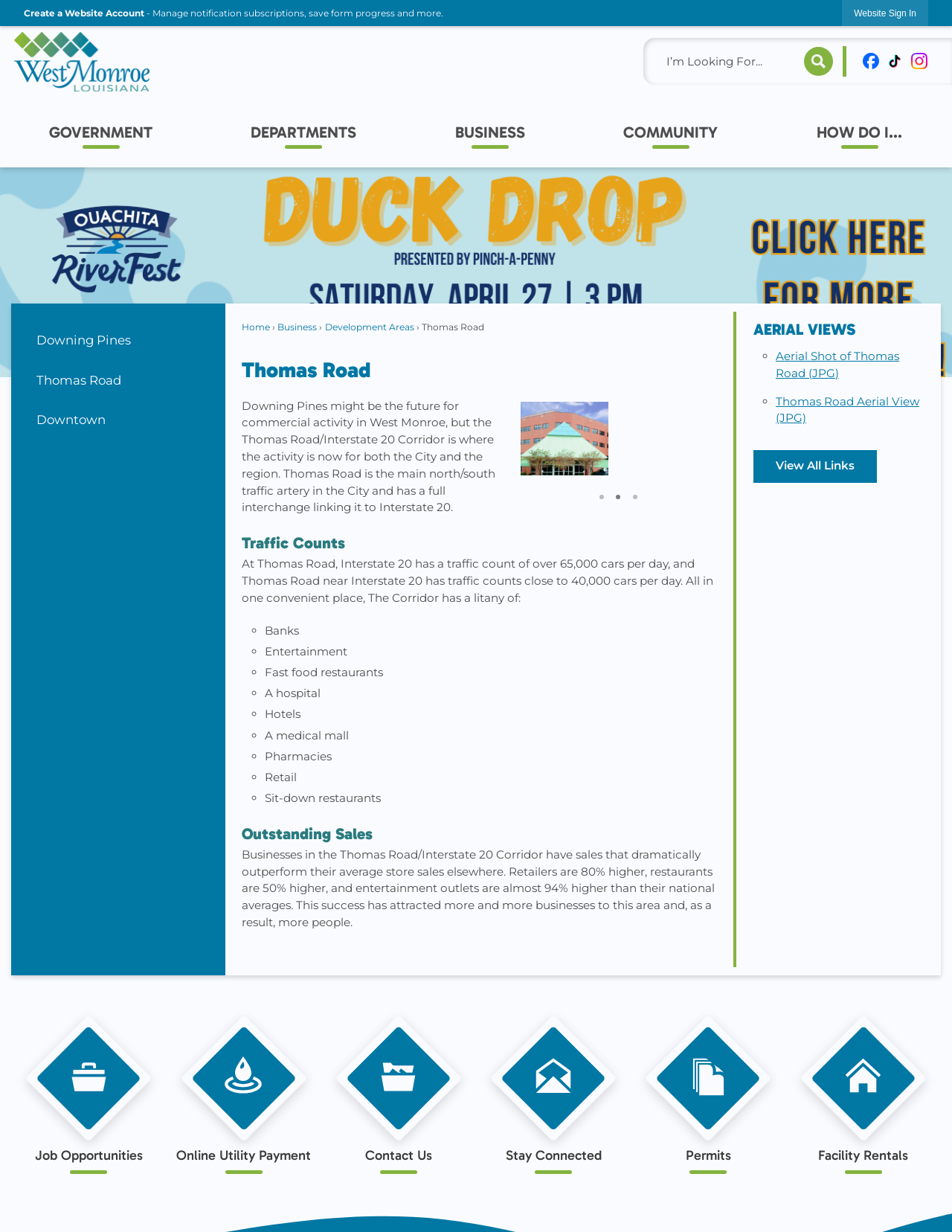Generate a detailed explanation of the webpage's features and information.

The webpage is about Thomas Road in West Monroe, LA, and its significance as a commercial hub. At the top, there is a navigation menu with options like "GOVERNMENT", "DEPARTMENTS", "BUSINESS", "COMMUNITY", and "HOW DO I...". Below this menu, there is a search bar with a "Go to Site Search" button. On the top-right corner, there are social media links to Facebook, Tiktok, and Instagram.

The main content of the page is divided into sections. The first section has a heading "Thomas Road" and describes the area as a major north-south traffic artery with a full interchange linking it to Interstate 20. There is a paragraph of text explaining the traffic counts in the area, with over 65,000 cars per day on Interstate 20 and around 40,000 cars per day on Thomas Road near Interstate 20.

Below this, there is a list of amenities available in the area, including banks, entertainment options, fast food restaurants, a hospital, hotels, a medical mall, pharmacies, retail stores, and sit-down restaurants. Each item on the list is marked with a bullet point.

The next section has a heading "Outstanding Sales" and explains that businesses in the Thomas Road/Interstate 20 Corridor have higher sales than their national averages. There is a paragraph of text providing more details on the sales figures.

On the right side of the page, there is a section with aerial views of the area, marked with a heading "AERIAL VIEWS". There is a list of links to these views, each marked with a bullet point.

Throughout the page, there are several images, including a logo for West Monroe, LA, and icons for Facebook, Tiktok, and Instagram. There are also images of traffic, a hospital, and Glenwood Hospital.